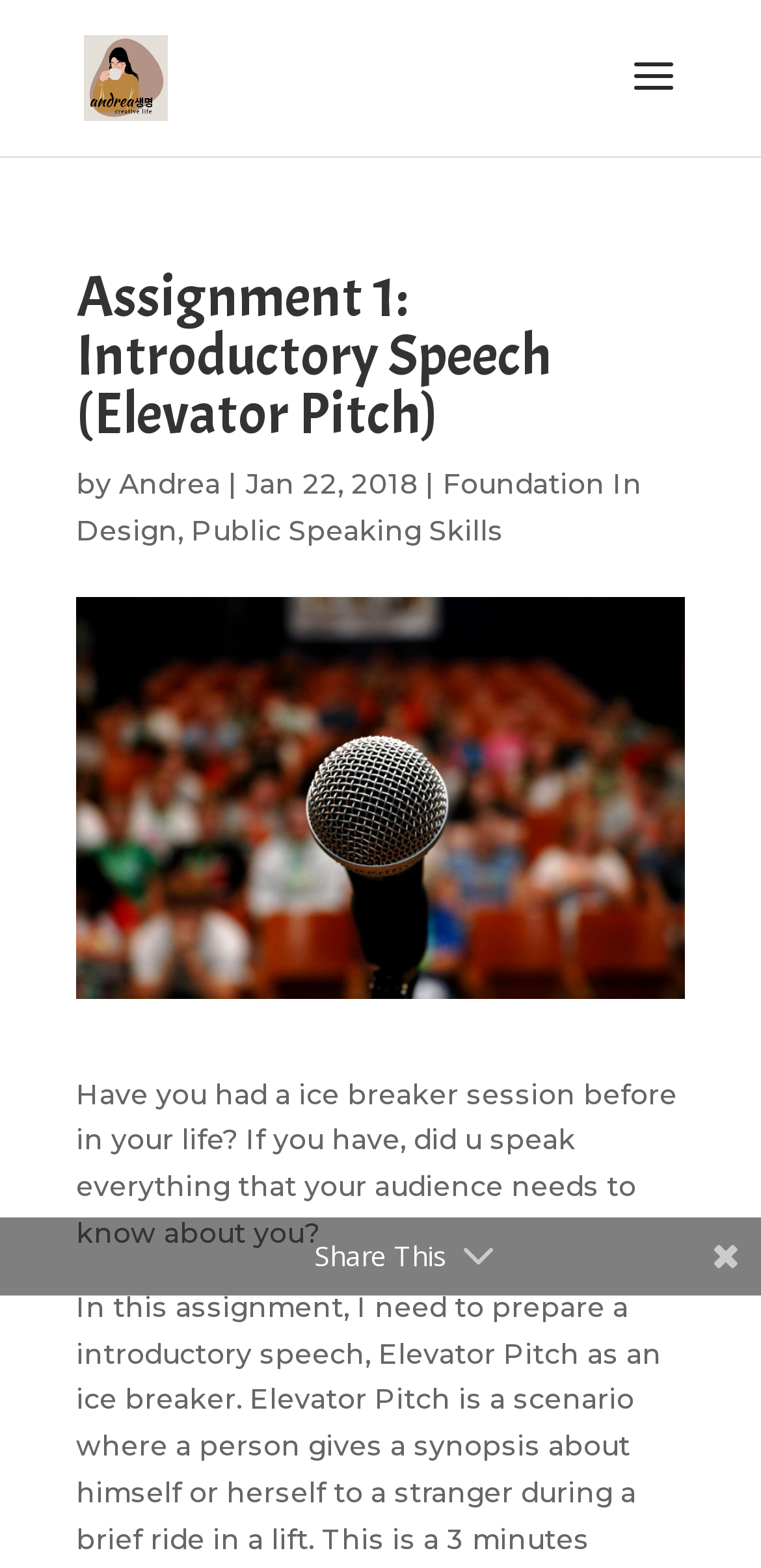Given the description of a UI element: "Public Speaking Skills", identify the bounding box coordinates of the matching element in the webpage screenshot.

[0.251, 0.327, 0.662, 0.349]